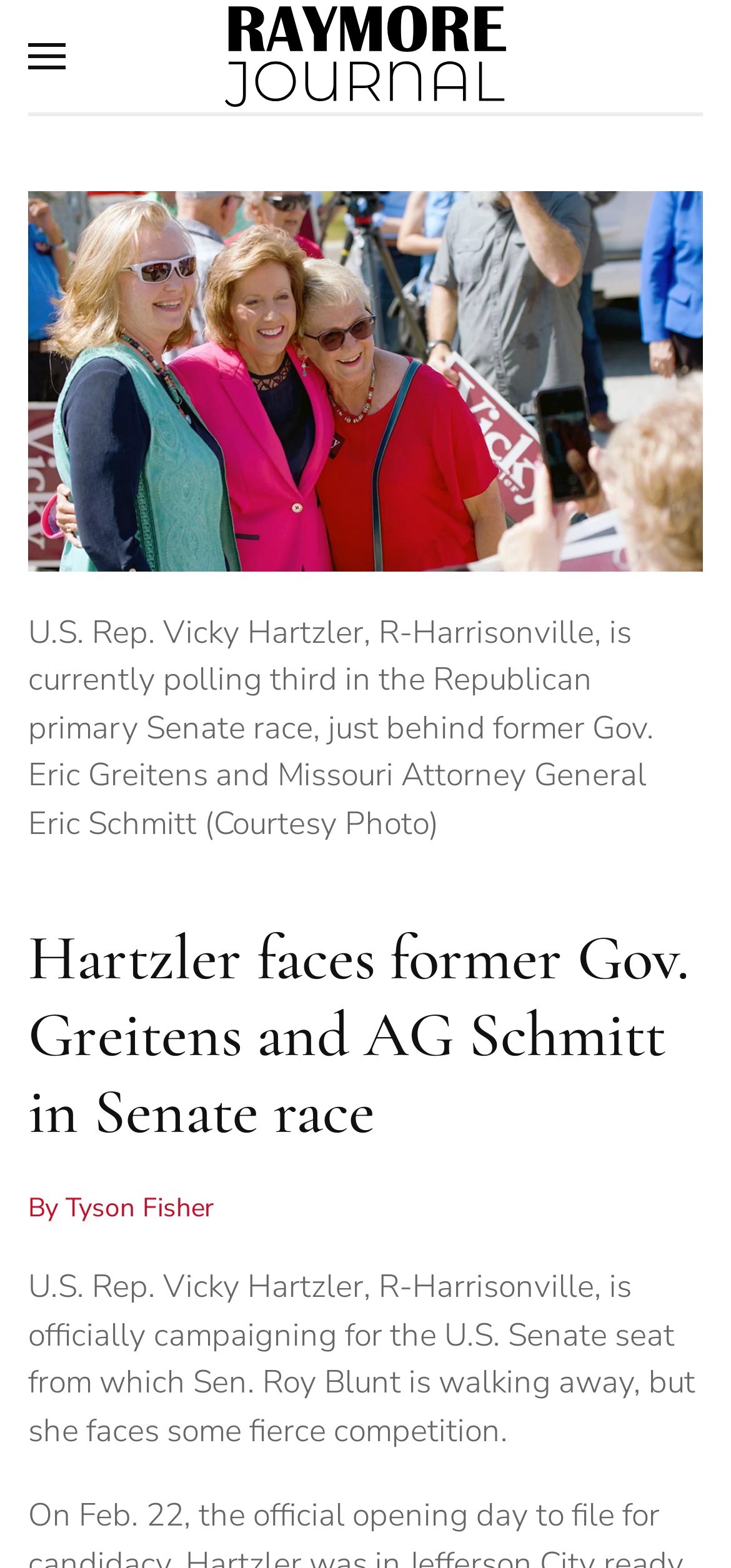Describe the webpage meticulously, covering all significant aspects.

The webpage is about U.S. Rep. Vicky Hartzler's campaign for the U.S. Senate seat. At the top left corner, there is a button to open a menu, accompanied by a small image. Next to it, on the top right corner, there is a link to go back to the home page, accompanied by an image of The Raymore Journal and Newspaper. 

Below these elements, there is a large image of Vicky Hartzler, taking up most of the width of the page. Above the image, there is a static text describing the current polling status of Vicky Hartzler in the Republican primary Senate race. 

The main content of the page is headed by a title "Hartzler faces former Gov. Greitens and AG Schmitt in Senate race", followed by the author's name "By Tyson Fisher". Below the title, there is a paragraph of text describing Vicky Hartzler's campaign for the U.S. Senate seat, mentioning that she faces fierce competition.